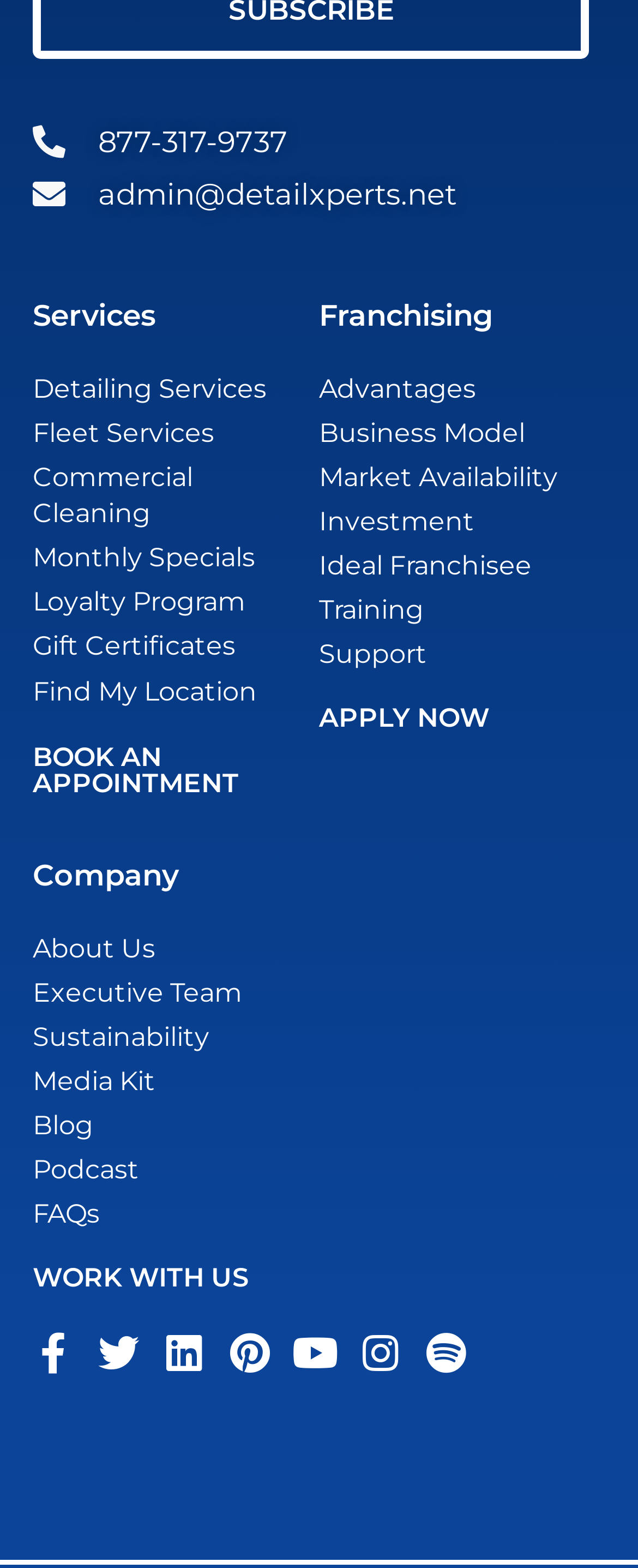Respond with a single word or phrase to the following question: How many services are listed?

7